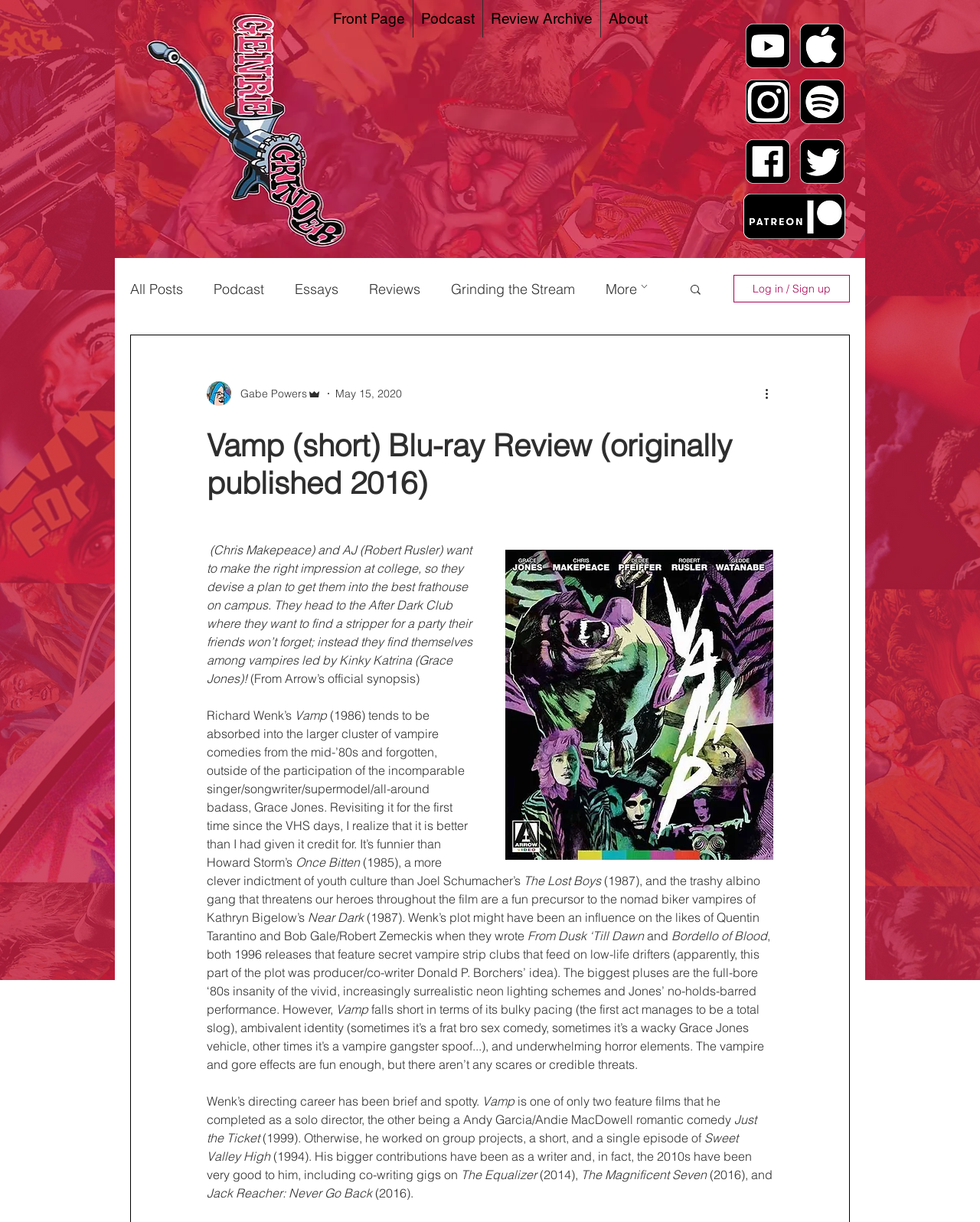Locate the primary heading on the webpage and return its text.

Vamp (short) Blu-ray Review (originally published 2016)